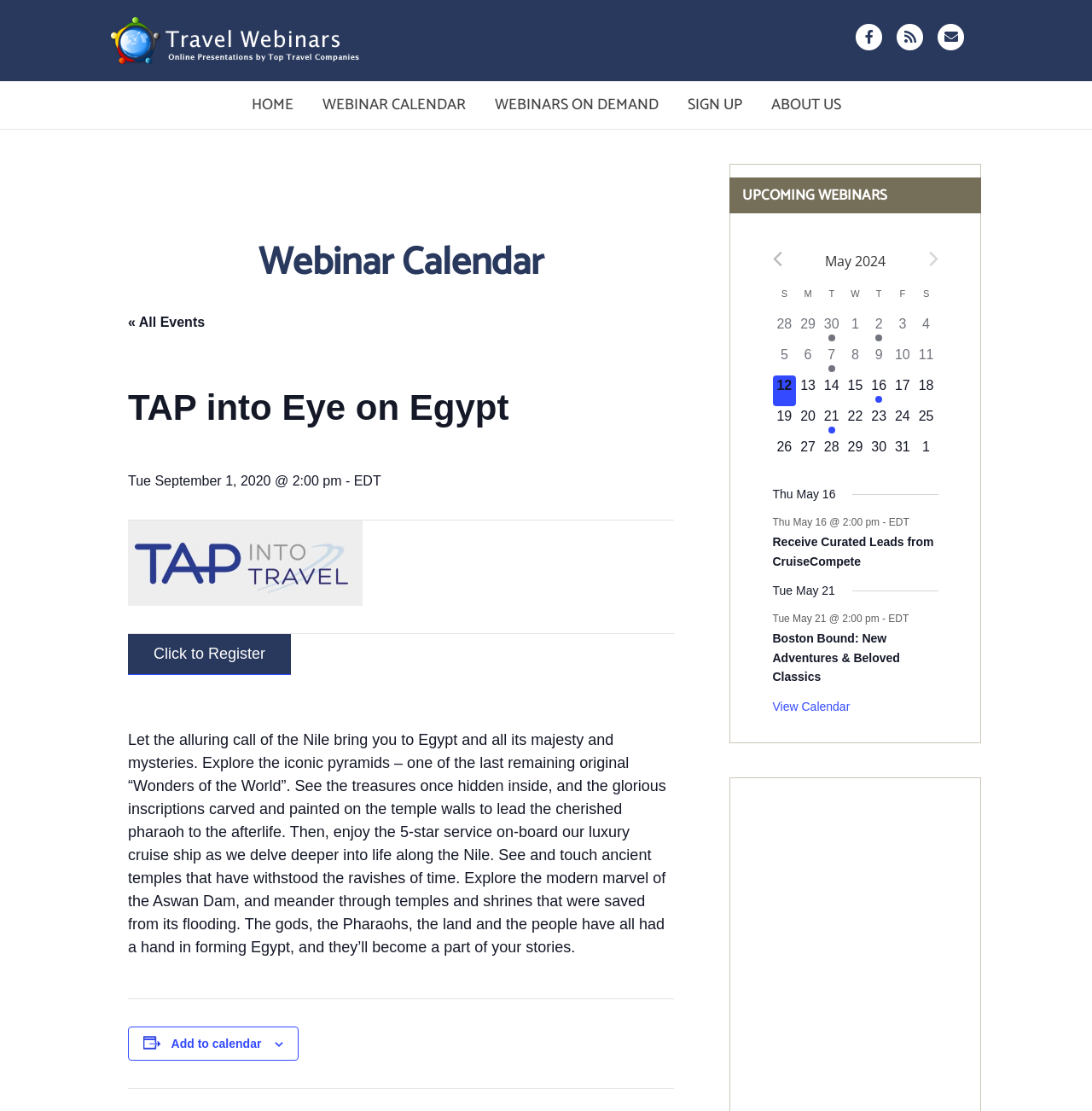Please provide the bounding box coordinates in the format (top-left x, top-left y, bottom-right x, bottom-right y). Remember, all values are floating point numbers between 0 and 1. What is the bounding box coordinate of the region described as: 0 events, 14

[0.751, 0.338, 0.772, 0.366]